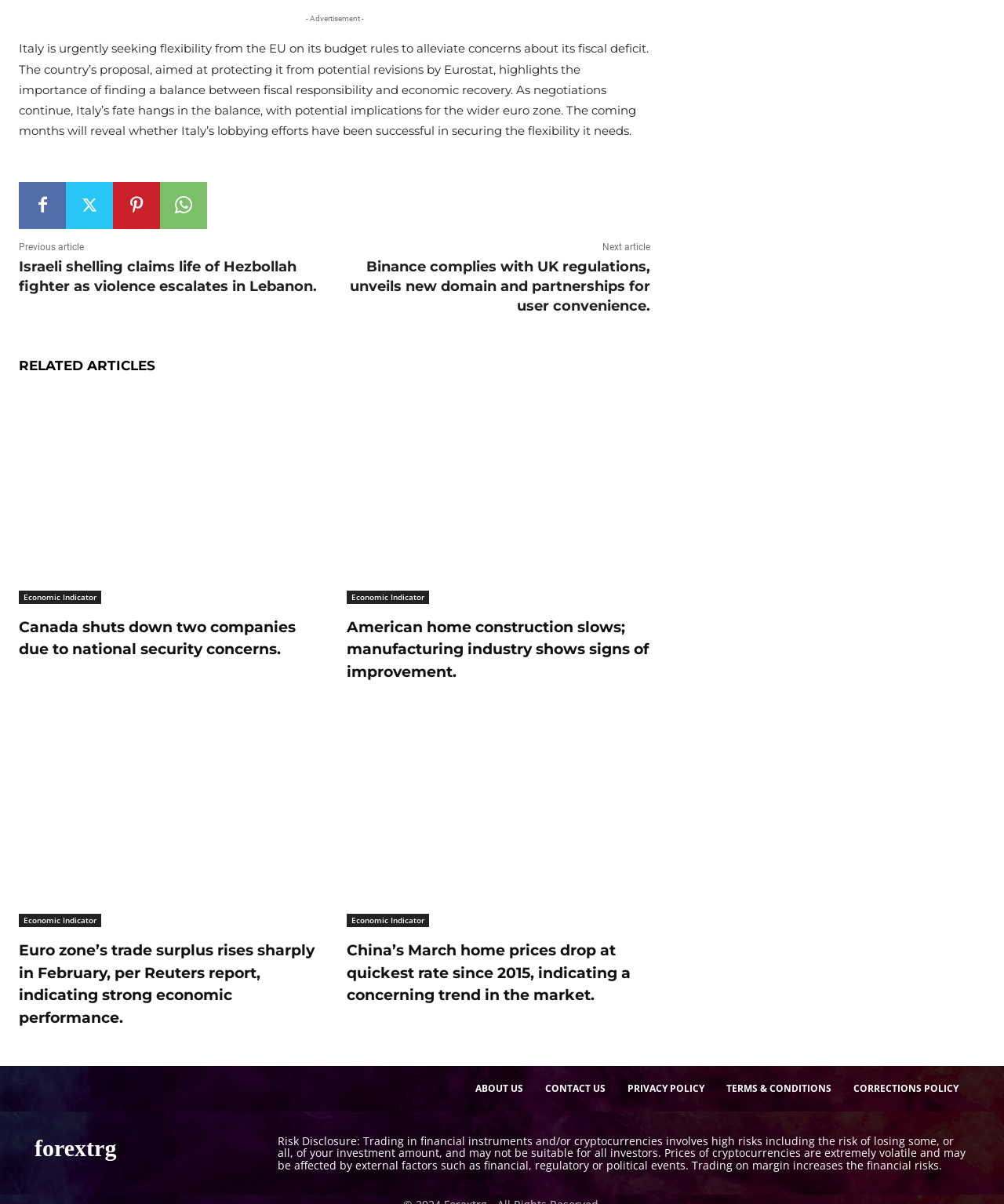Using the information from the screenshot, answer the following question thoroughly:
What is the warning about in the risk disclosure?

The warning in the risk disclosure with ID 252 is about the risks involved in trading in financial instruments and/or cryptocurrencies, including the risk of losing some or all of the investment amount.